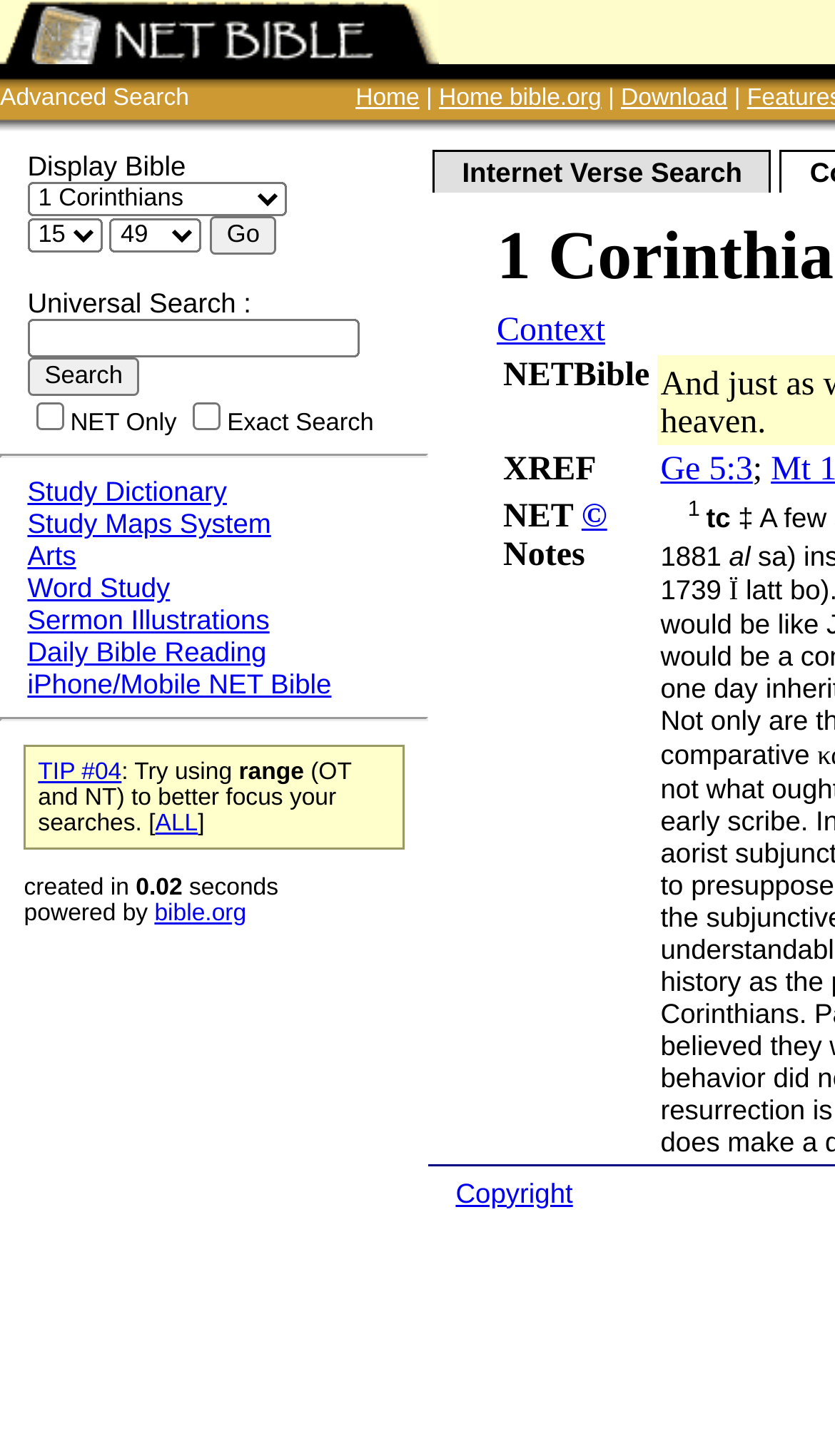Determine the bounding box coordinates of the target area to click to execute the following instruction: "Select a different Bible version."

[0.033, 0.125, 0.343, 0.148]